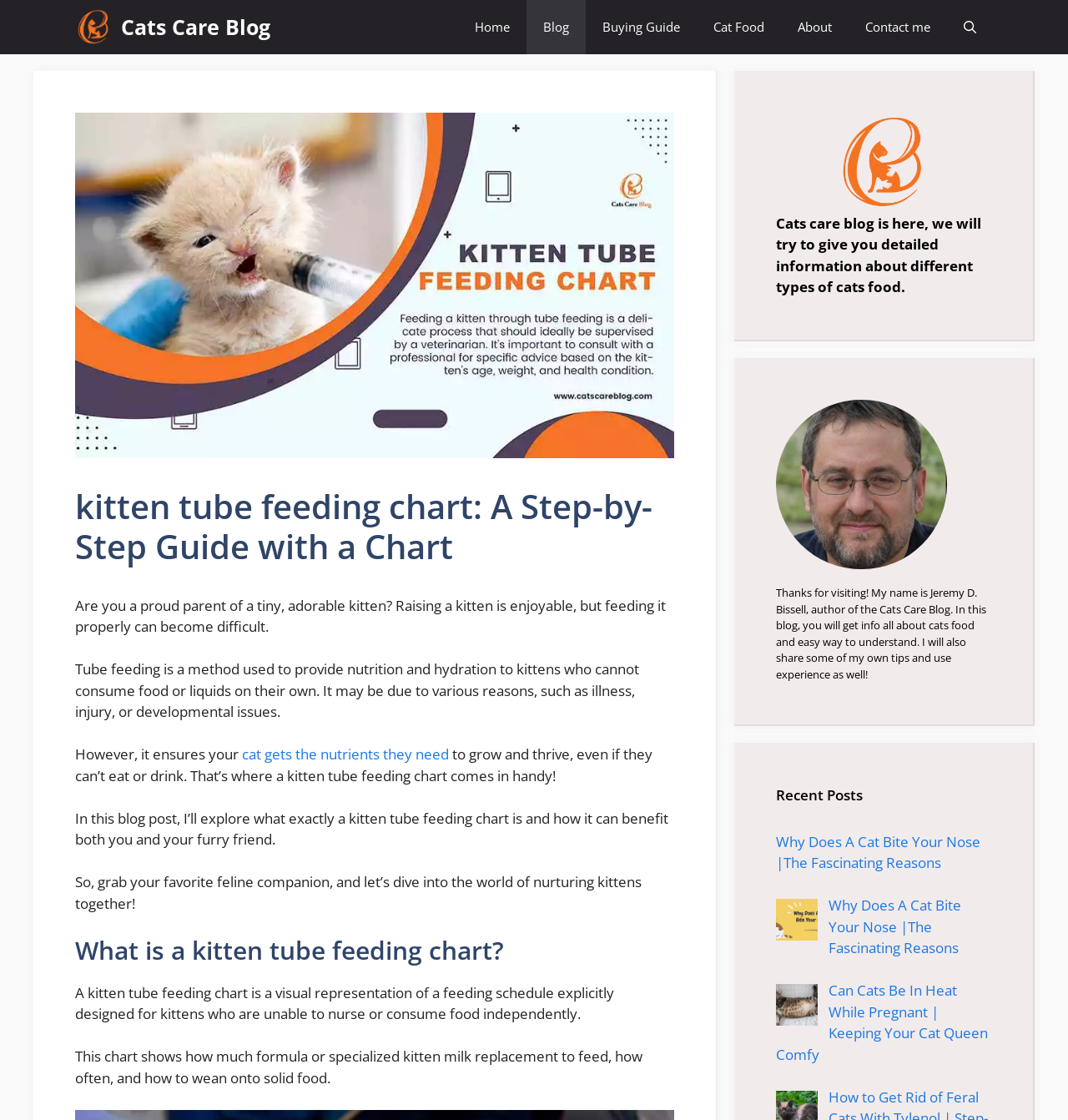Provide a comprehensive caption for the webpage.

This webpage is about kitten care, specifically focusing on tube feeding charts. At the top, there is a navigation bar with links to different sections of the website, including "Home", "Blog", "Buying Guide", "Cat Food", and "About". Below the navigation bar, there is a large header that reads "kitten tube feeding chart: A Step-by-Step Guide with a Chart".

The main content of the page is divided into sections. The first section introduces the topic of tube feeding kittens, explaining that it's a method used to provide nutrition and hydration to kittens who cannot consume food or liquids on their own. The text also mentions that a kitten tube feeding chart is a useful tool for ensuring the kitten gets the necessary nutrients.

The next section is headed "What is a kitten tube feeding chart?" and provides a detailed explanation of what the chart is and how it can benefit both the kitten and the owner. The text is accompanied by a large image that takes up most of the width of the page.

To the right of the main content, there are two sidebars. The top sidebar contains a figure with an image and some text that reads "Cats care blog" and provides a brief description of the blog's content. The bottom sidebar contains a section titled "Recent Posts" with links to three recent blog posts, each with a brief title and an accompanying image.

At the very bottom of the page, there is a section with a heading that reads "About" and contains a brief introduction to the author of the blog, Jeremy D. Bissell, along with some information about the blog's content.